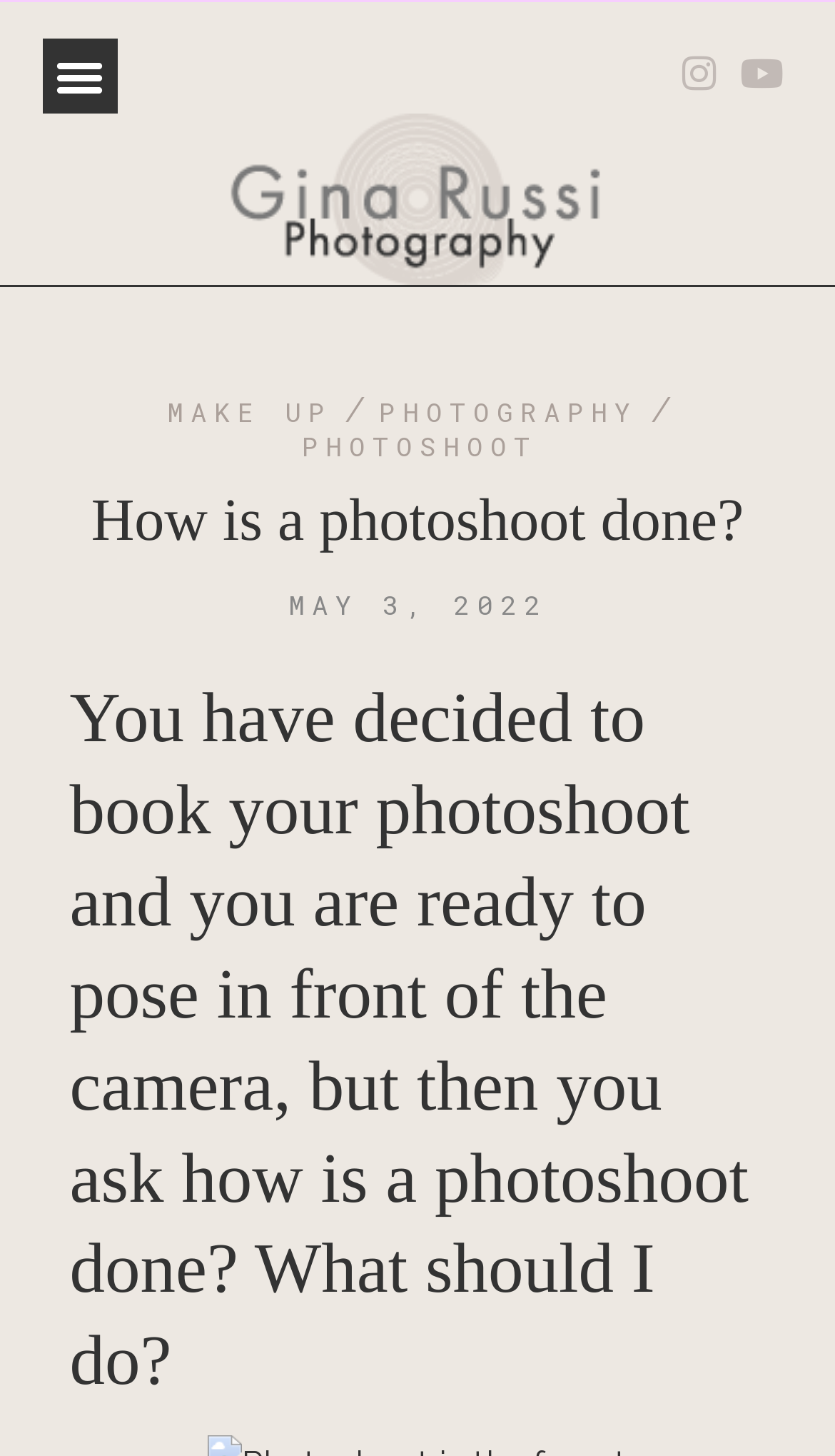Generate a thorough description of the webpage.

The webpage appears to be a blog article from Gina Russi Photography, with a focus on explaining the steps involved in a professional photoshoot. At the top left of the page, there is a logo of Gina Russi Photography, accompanied by a menu toggle button. On the top right, there are social media links to Instagram and Youtube.

Below the logo, there is a navigation menu with links to "MAKE UP", "PHOTOGRAPHY", and "PHOTOSHOOT". The main content of the page starts with a heading "How is a photoshoot done?" followed by a subheading "You have decided to book your photoshoot and you are ready to pose in front of the camera, but then you ask how is a photoshoot done? What should I do?" The article then proceeds to explain the steps involved in a photoshoot, although the exact content is not specified.

There is a date "MAY 3, 2022" mentioned on the page, likely indicating the publication date of the article. Overall, the webpage has a simple and clean layout, with a clear hierarchy of headings and links.